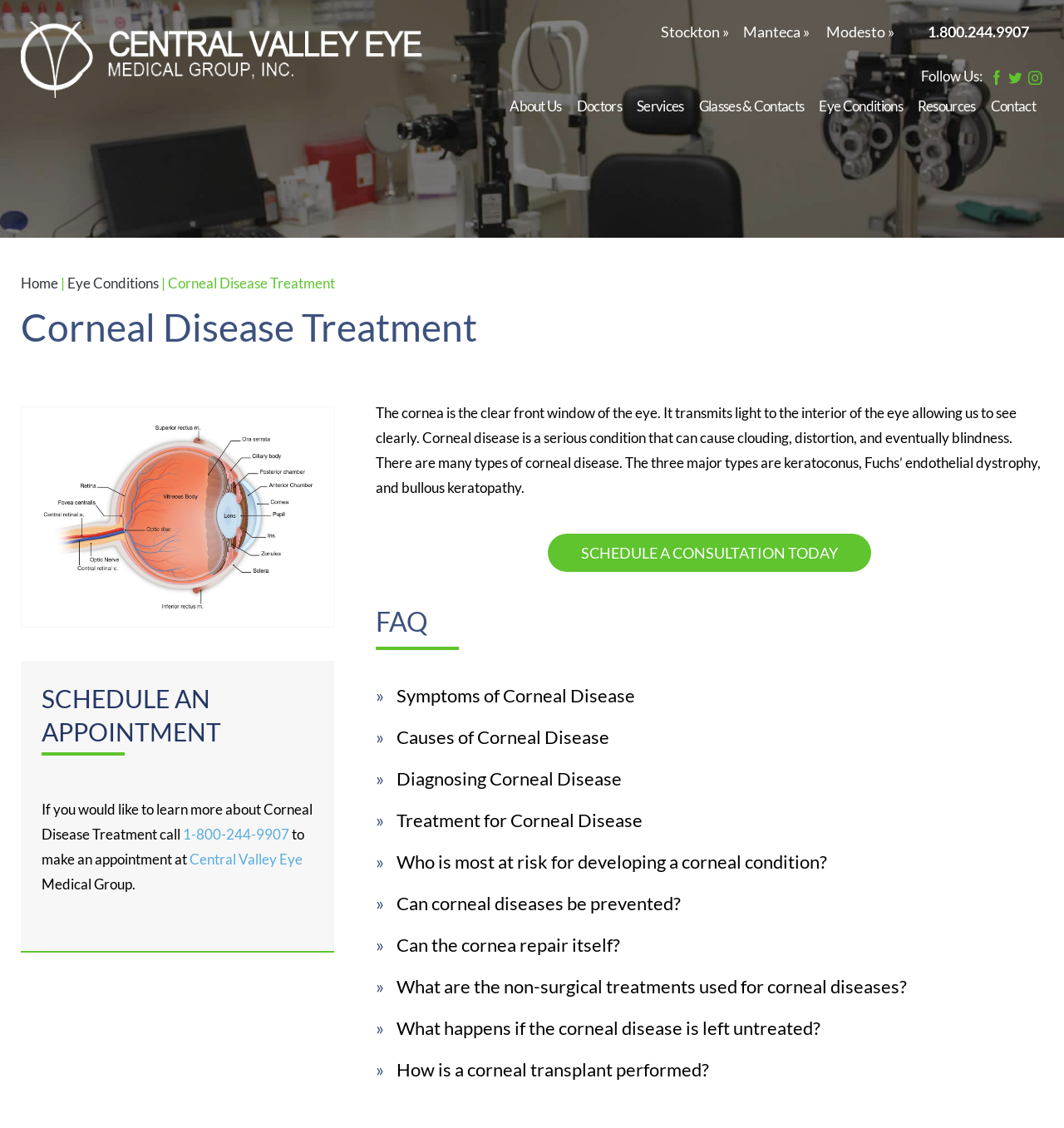Locate the bounding box coordinates of the item that should be clicked to fulfill the instruction: "Follow Central Valley Eye Medical Group on Facebook".

[0.926, 0.057, 0.948, 0.079]